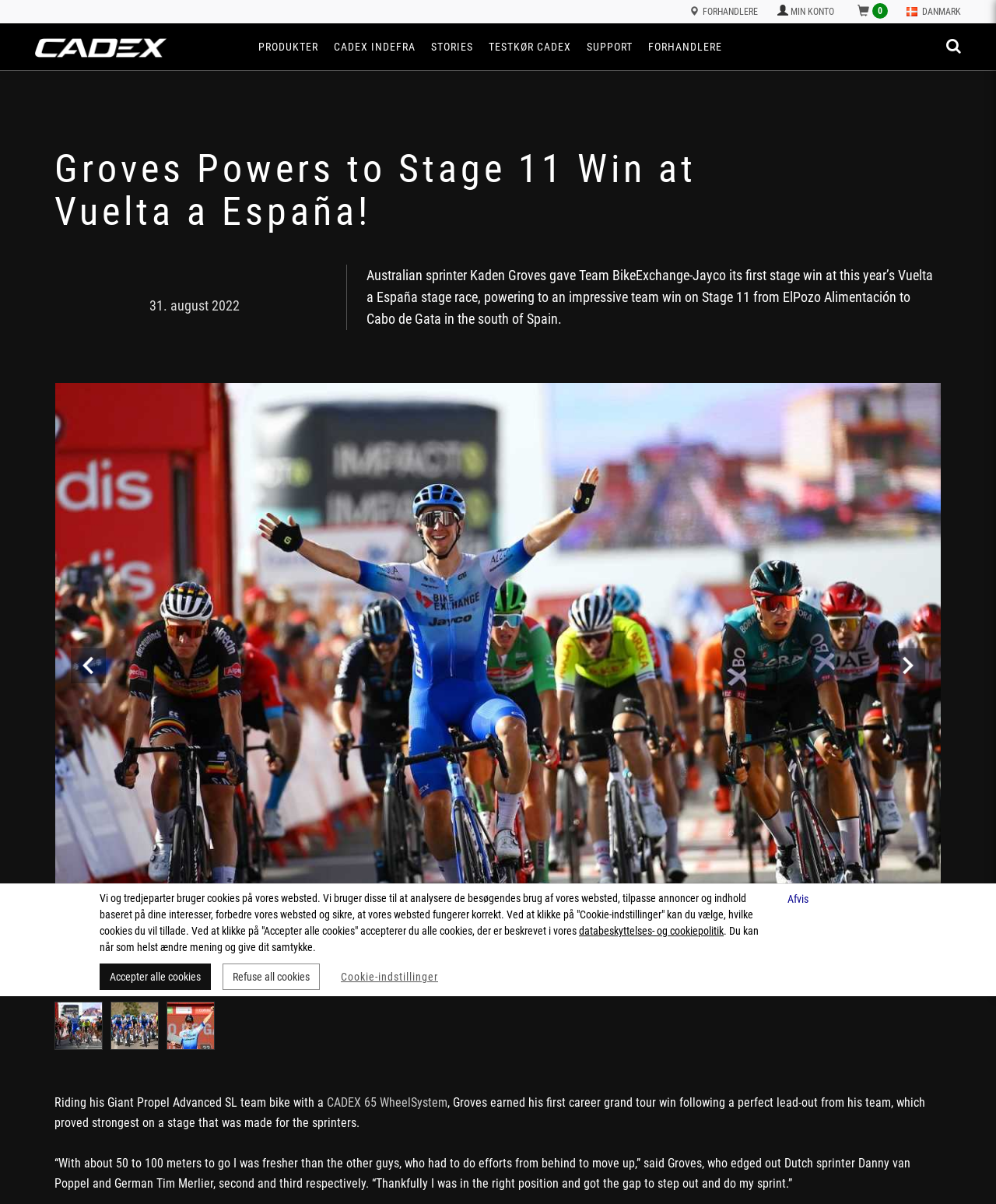Identify the bounding box coordinates for the UI element described as follows: title="like this post". Use the format (top-left x, top-left y, bottom-right x, bottom-right y) and ensure all values are floating point numbers between 0 and 1.

None